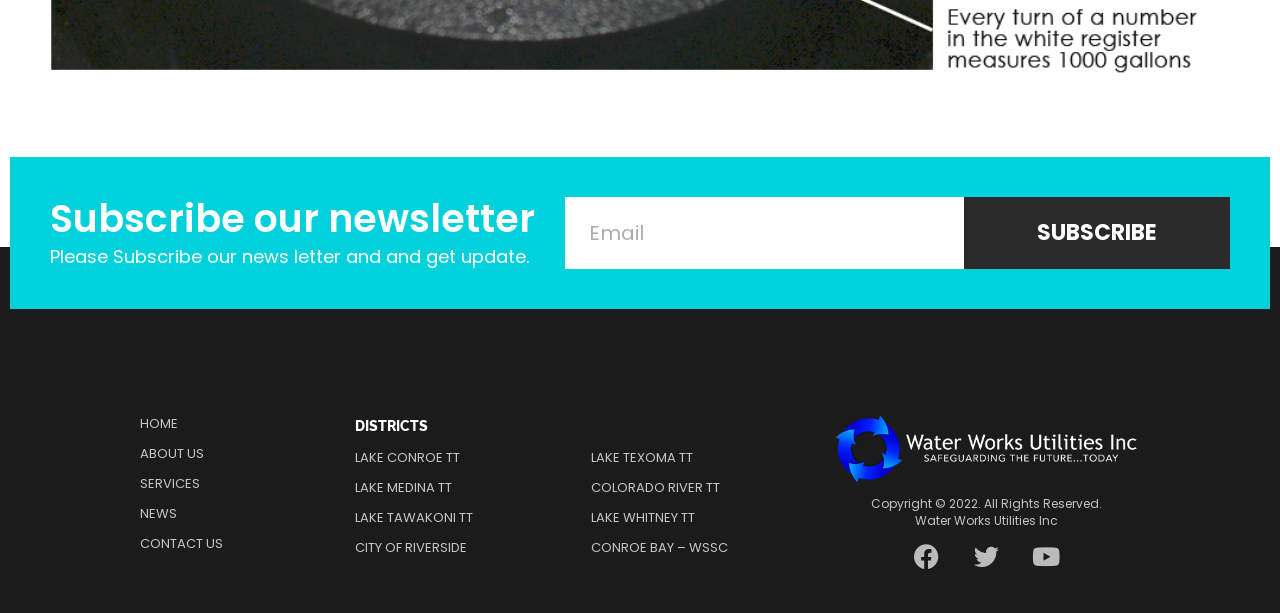What is the copyright year?
Please use the image to provide a one-word or short phrase answer.

2022